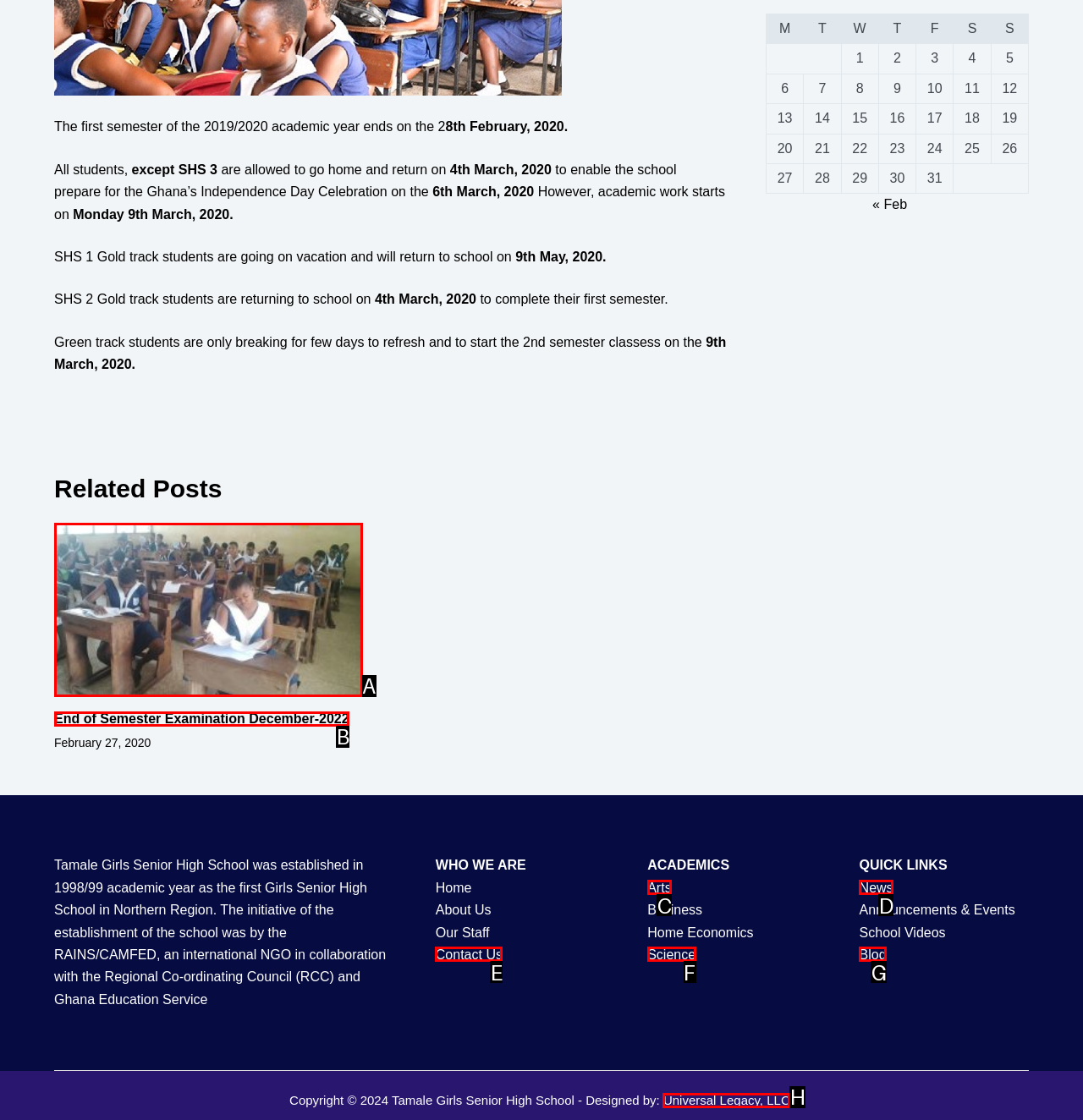Tell me which one HTML element best matches the description: End of Semester Examination December-2022 Answer with the option's letter from the given choices directly.

B